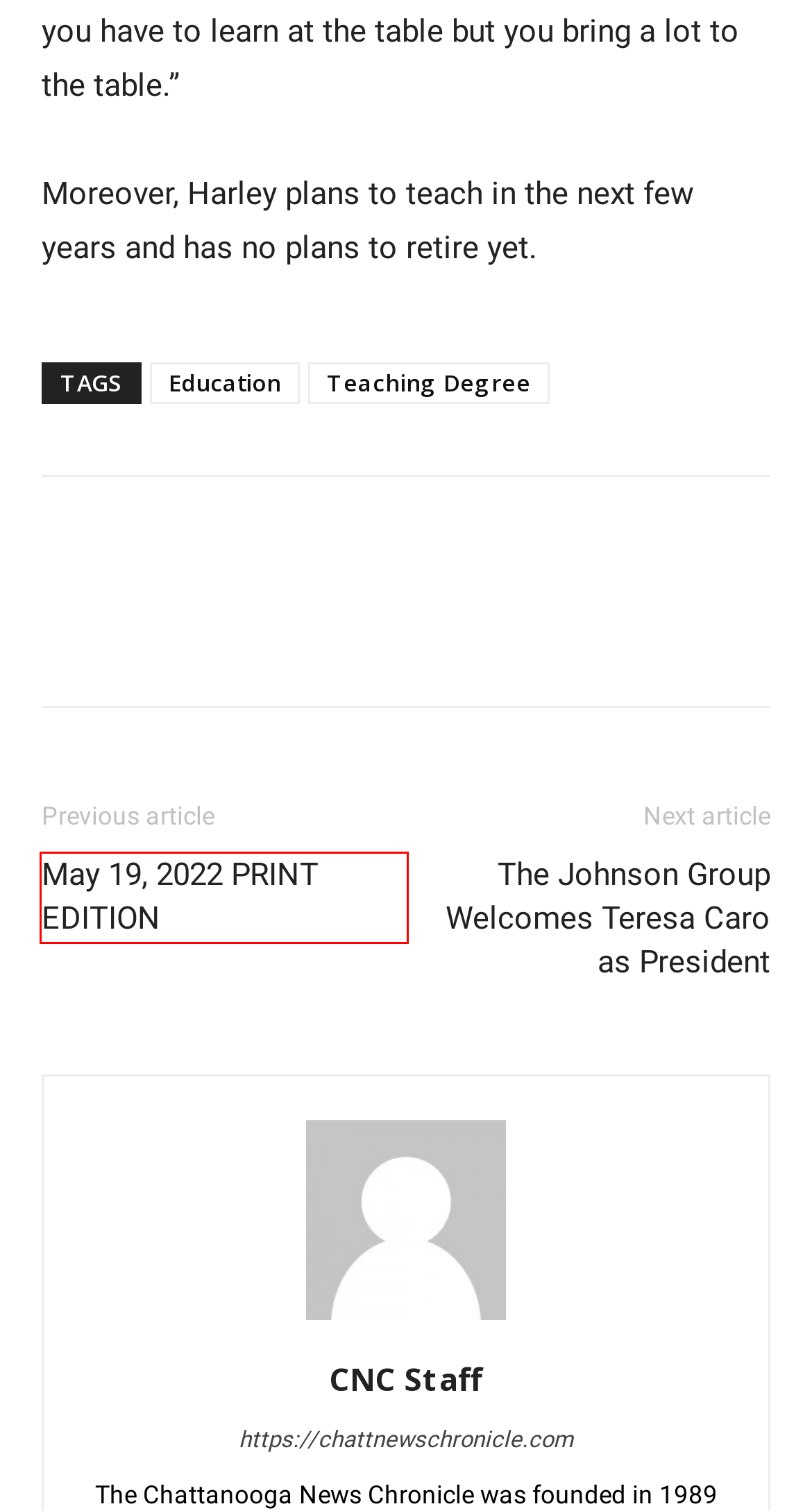Analyze the screenshot of a webpage with a red bounding box and select the webpage description that most accurately describes the new page resulting from clicking the element inside the red box. Here are the candidates:
A. The Johnson Group Welcomes Teresa Caro as President - Chattanooga News Chronicle
B. SECTIONS Archives - Chattanooga News Chronicle
C. Teaching Degree Archives - Chattanooga News Chronicle
D. News, Local, Commentary & More - Chattanooga News Chronicle
E. May 19, 2022 PRINT EDITION - Chattanooga News Chronicle
F. National Archives - Chattanooga News Chronicle
G. Chattanooga News Chronicle
H. About Us - Chattanooga News Chronicle

E